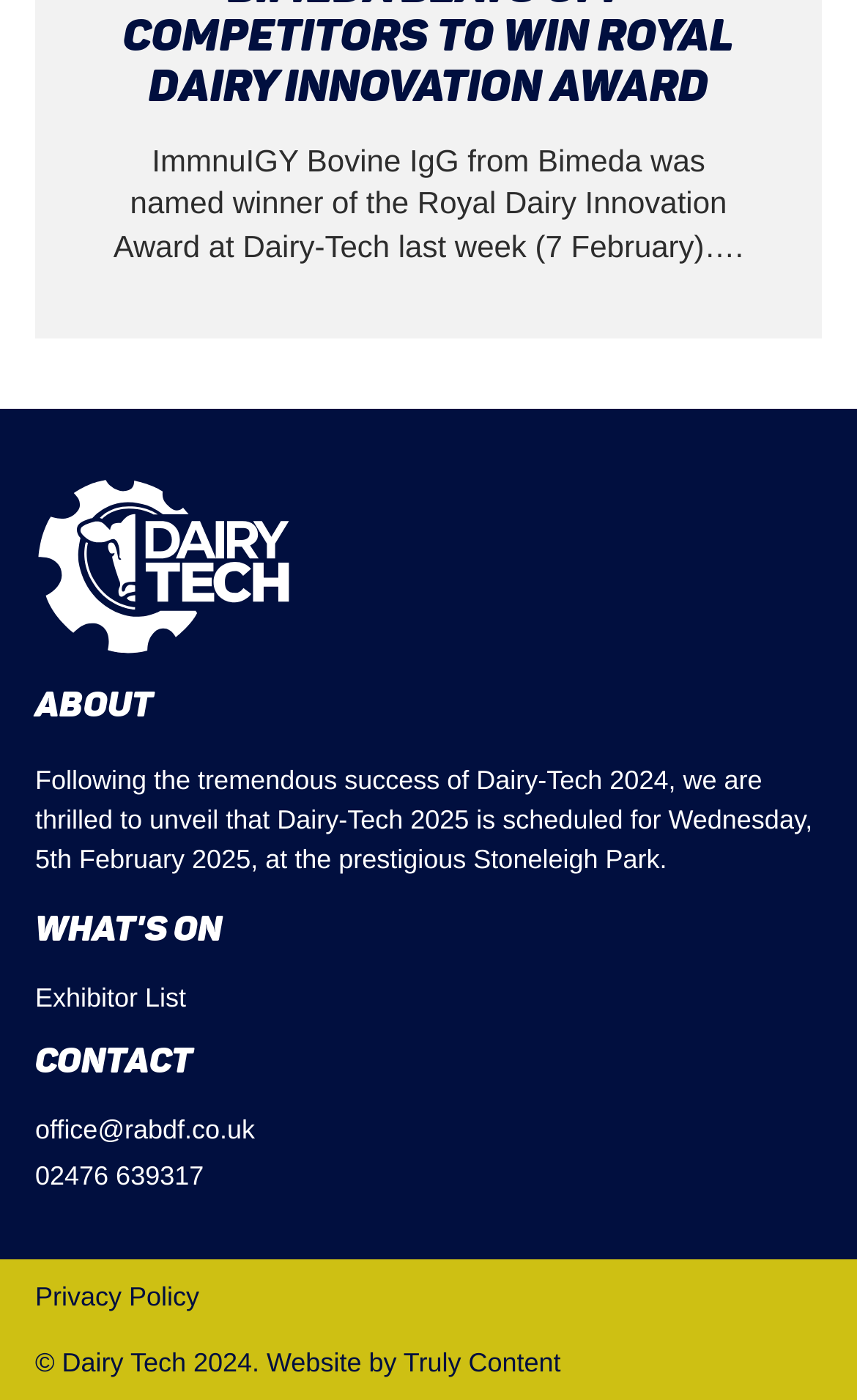Identify and provide the bounding box coordinates of the UI element described: "office@rabdf.co.uk". The coordinates should be formatted as [left, top, right, bottom], with each number being a float between 0 and 1.

[0.041, 0.796, 0.297, 0.818]